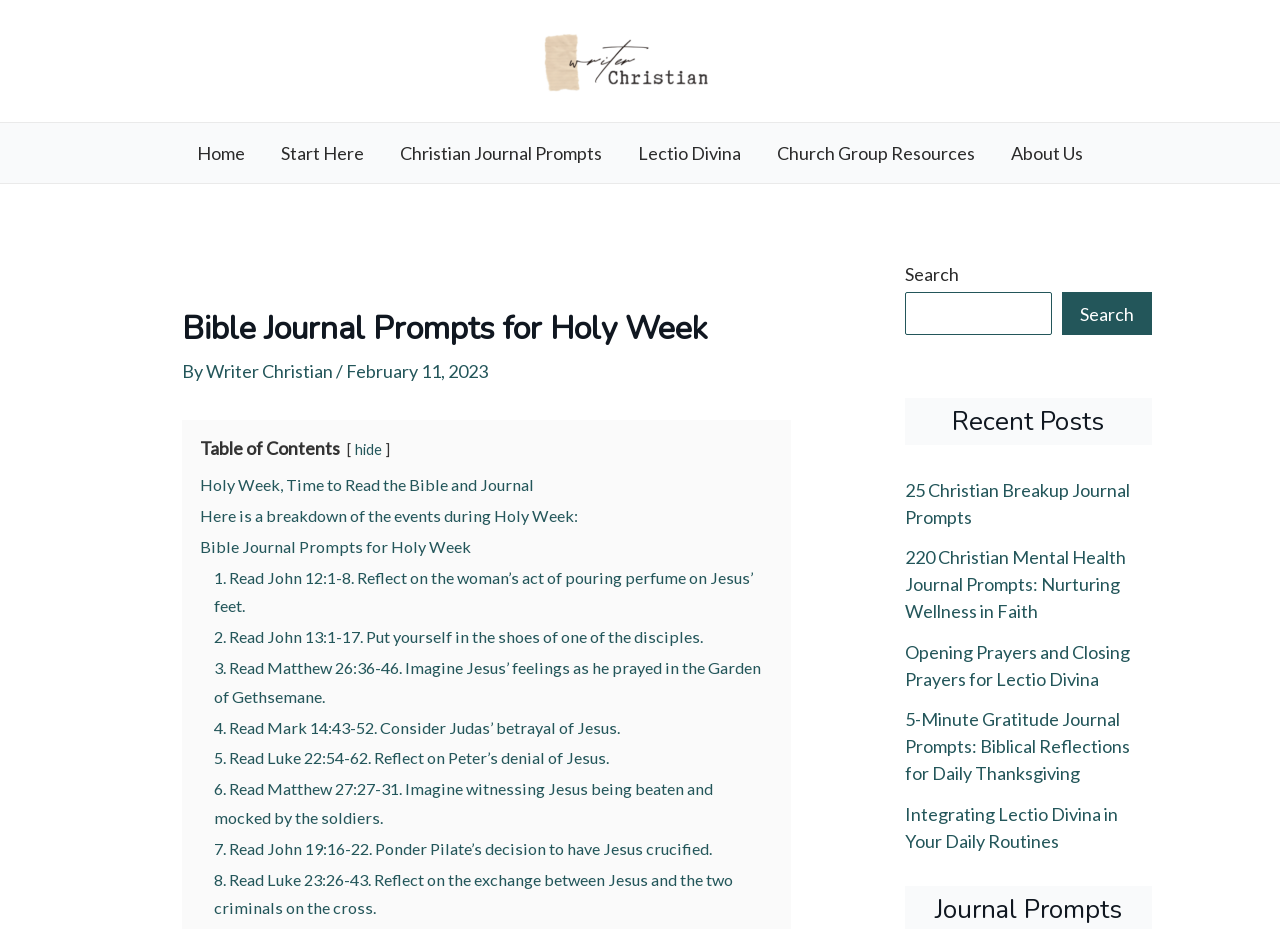Please identify the bounding box coordinates of the region to click in order to complete the given instruction: "Click on the 'Home' link". The coordinates should be four float numbers between 0 and 1, i.e., [left, top, right, bottom].

[0.14, 0.132, 0.205, 0.197]